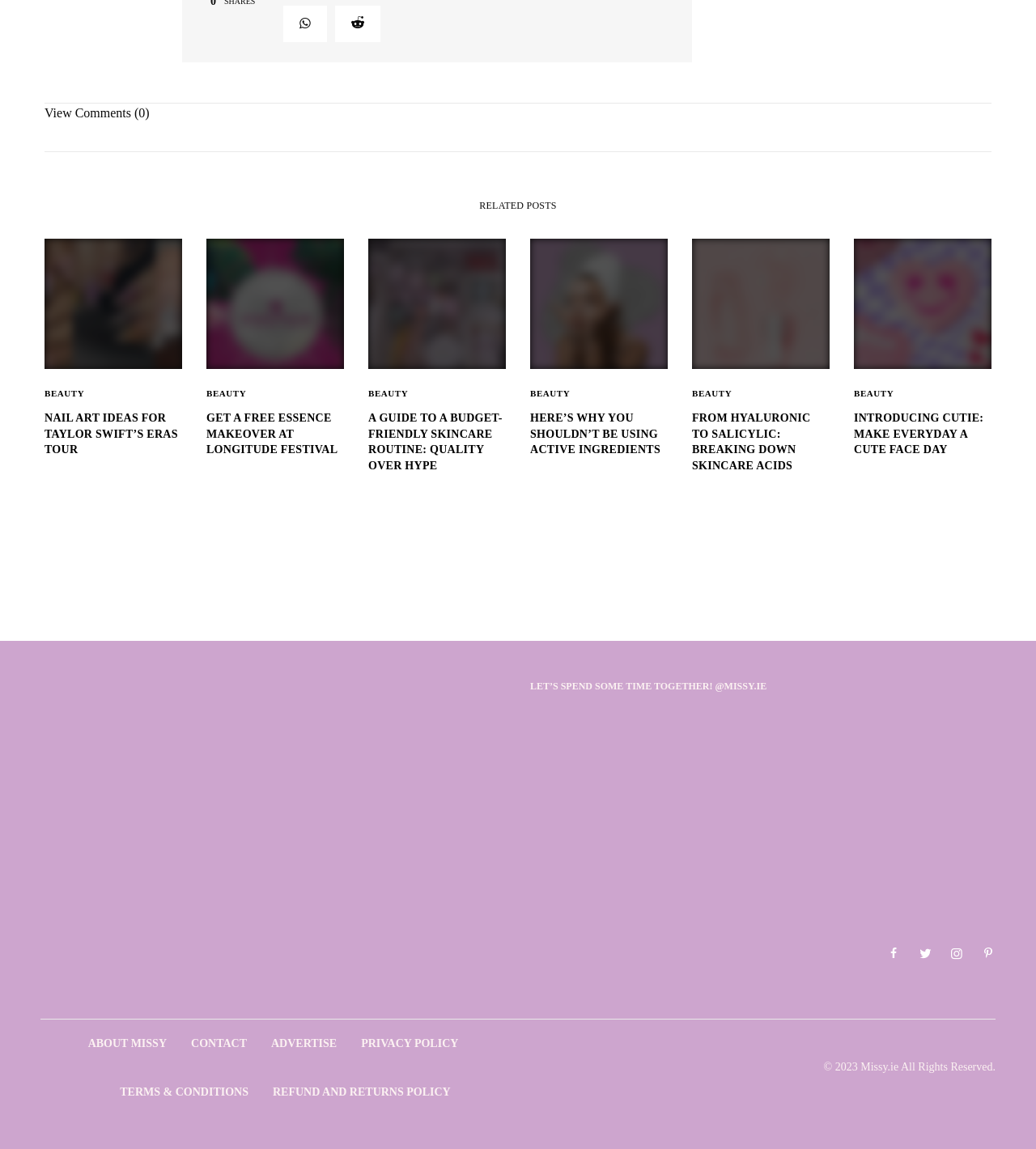Please provide a detailed answer to the question below based on the screenshot: 
What is the purpose of the guide mentioned in the third post from the bottom?

The third post from the bottom is 'There are so many exciting concerts and festivals coming up over the next few months...' and it is a guide on how to handle concert anxiety.